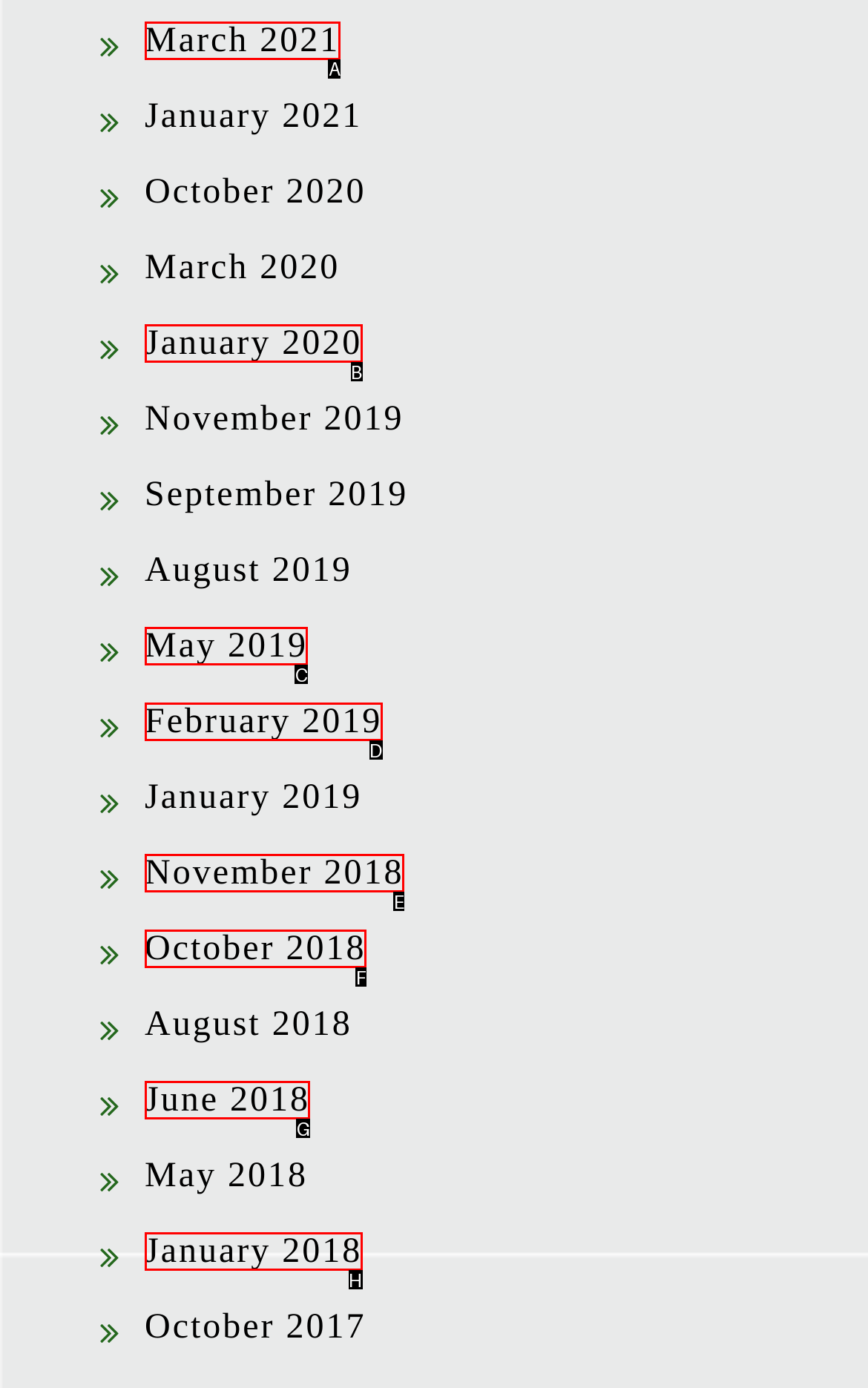Which lettered option should I select to achieve the task: View March 2021 archives according to the highlighted elements in the screenshot?

A